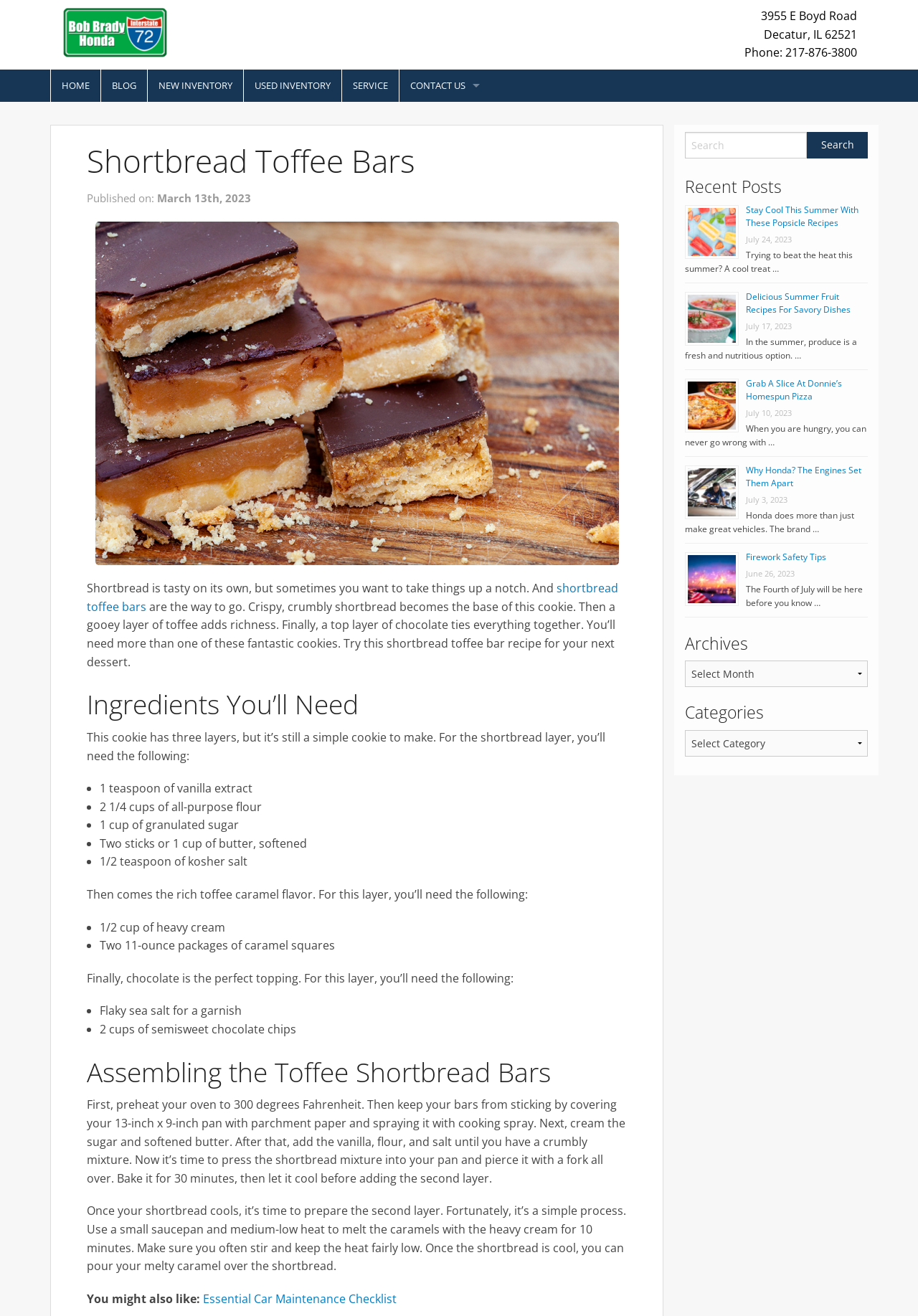Find the bounding box coordinates of the element to click in order to complete this instruction: "View the recent post 'Stay Cool This Summer With These Popsicle Recipes'". The bounding box coordinates must be four float numbers between 0 and 1, denoted as [left, top, right, bottom].

[0.746, 0.155, 0.945, 0.174]